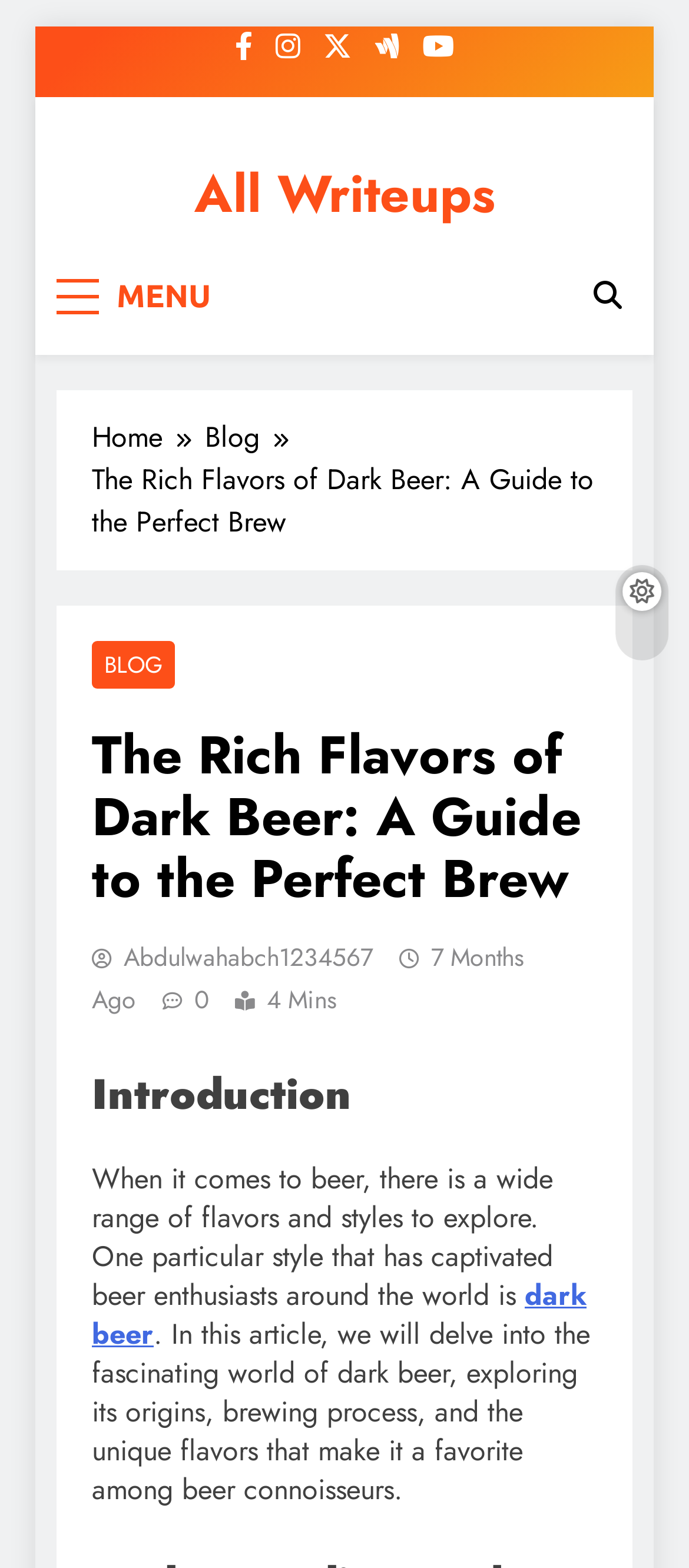Please provide a comprehensive answer to the question based on the screenshot: What is the topic of the article?

I determined the answer by reading the heading element with the text 'The Rich Flavors of Dark Beer: A Guide to the Perfect Brew' and the static text element that mentions 'dark beer'.